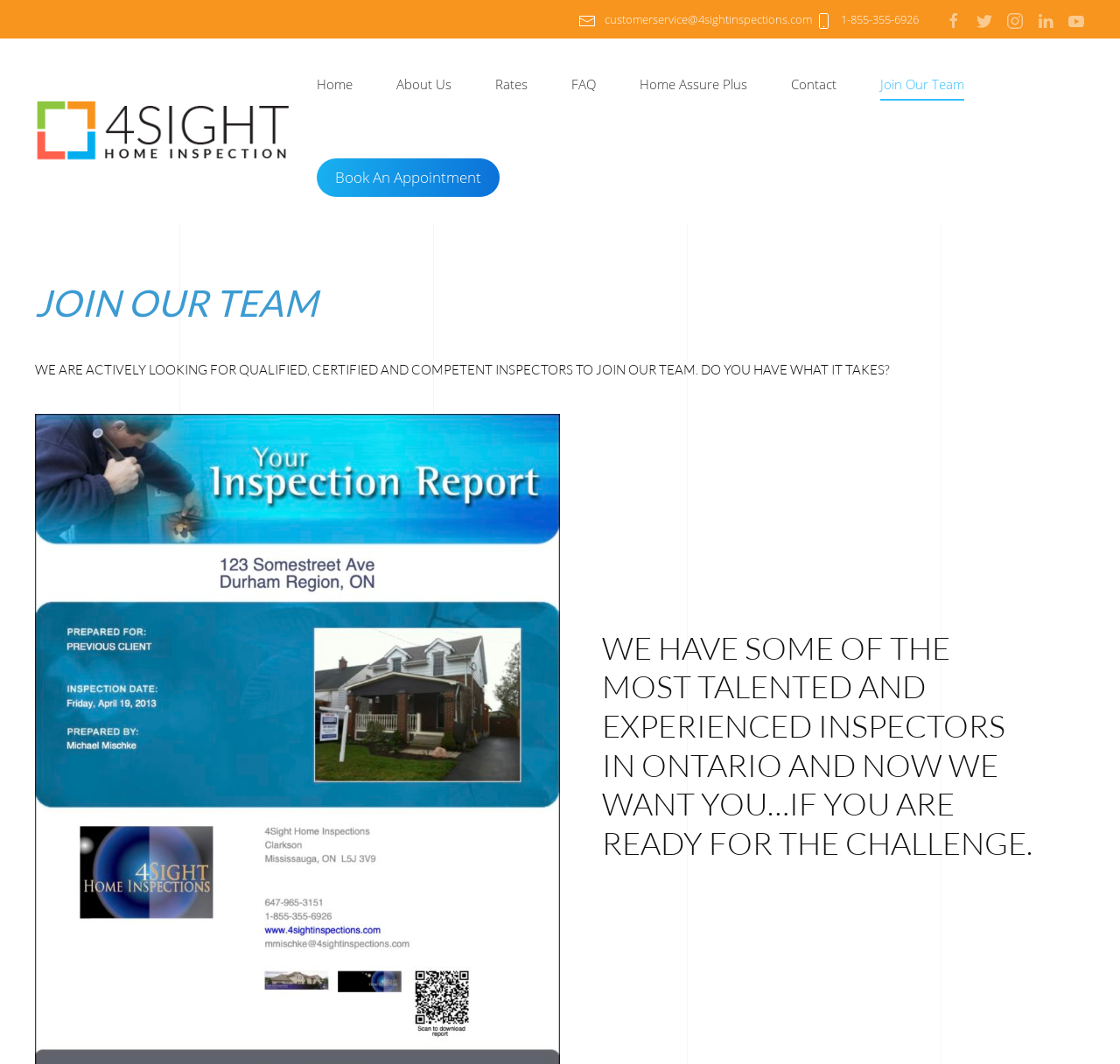Please locate the bounding box coordinates for the element that should be clicked to achieve the following instruction: "Learn more about Home Assure Plus". Ensure the coordinates are given as four float numbers between 0 and 1, i.e., [left, top, right, bottom].

[0.551, 0.036, 0.687, 0.123]